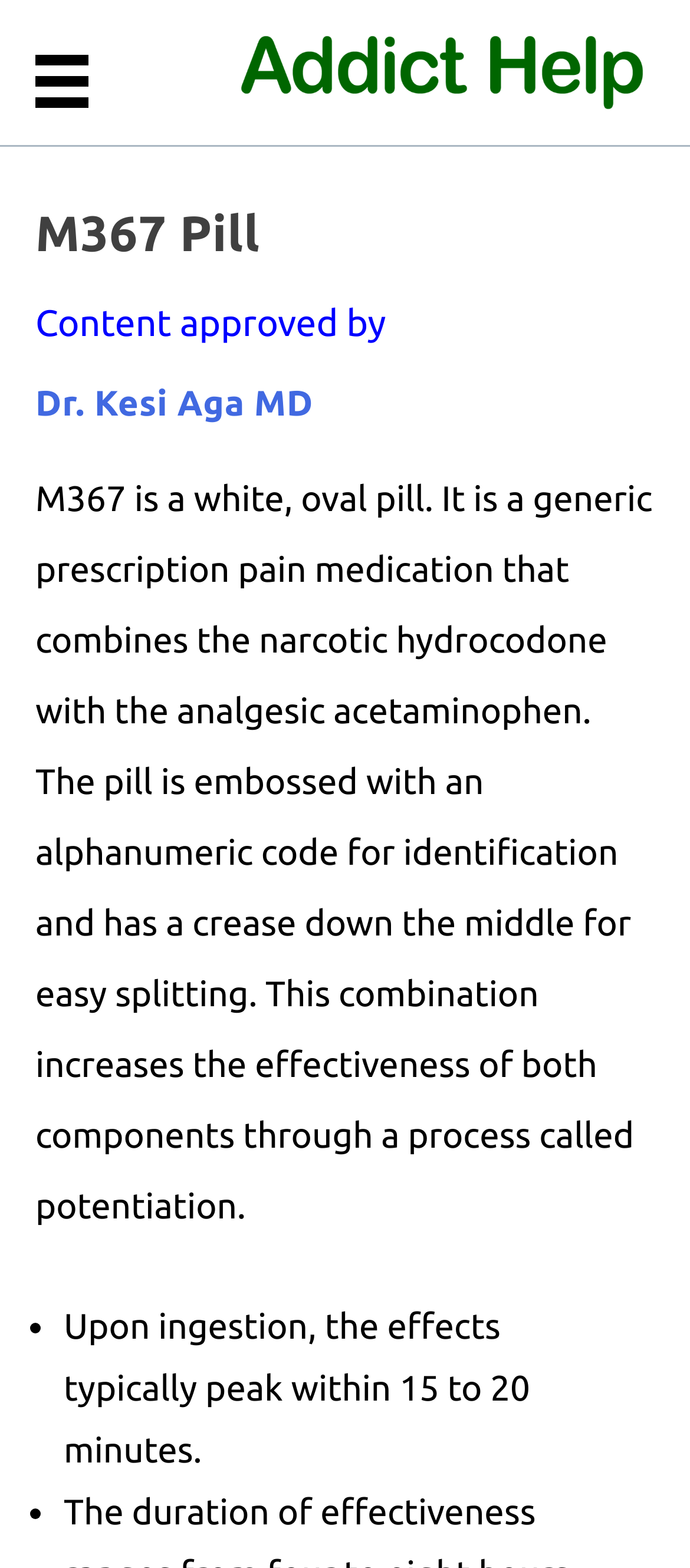How long does it take for the effects of the M367 pill to peak?
Answer the question using a single word or phrase, according to the image.

15 to 20 minutes